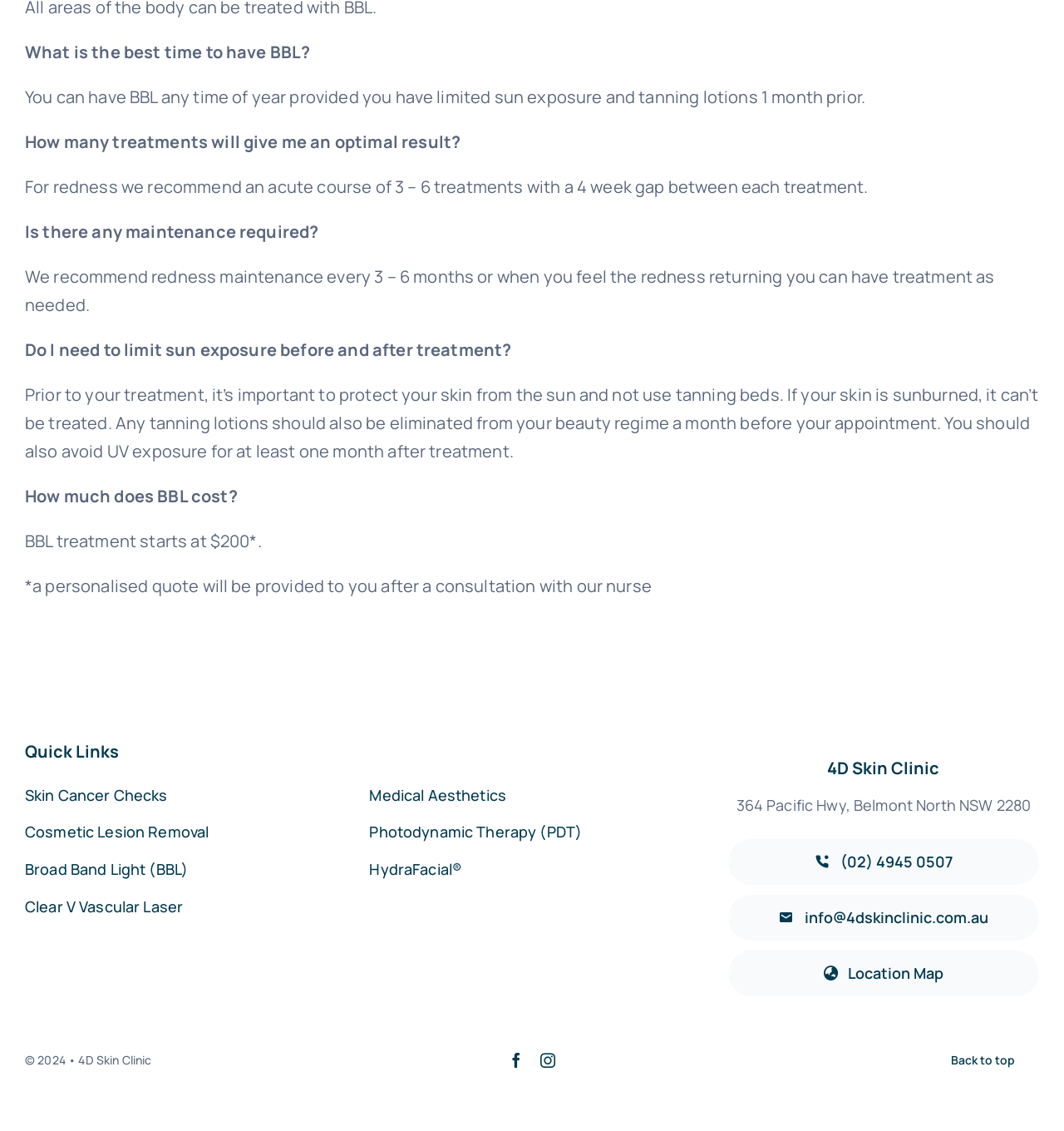What is the recommended maintenance schedule for BBL treatment?
Please utilize the information in the image to give a detailed response to the question.

The webpage recommends redness maintenance every 3-6 months or when the redness returns, treatment can be done as needed.